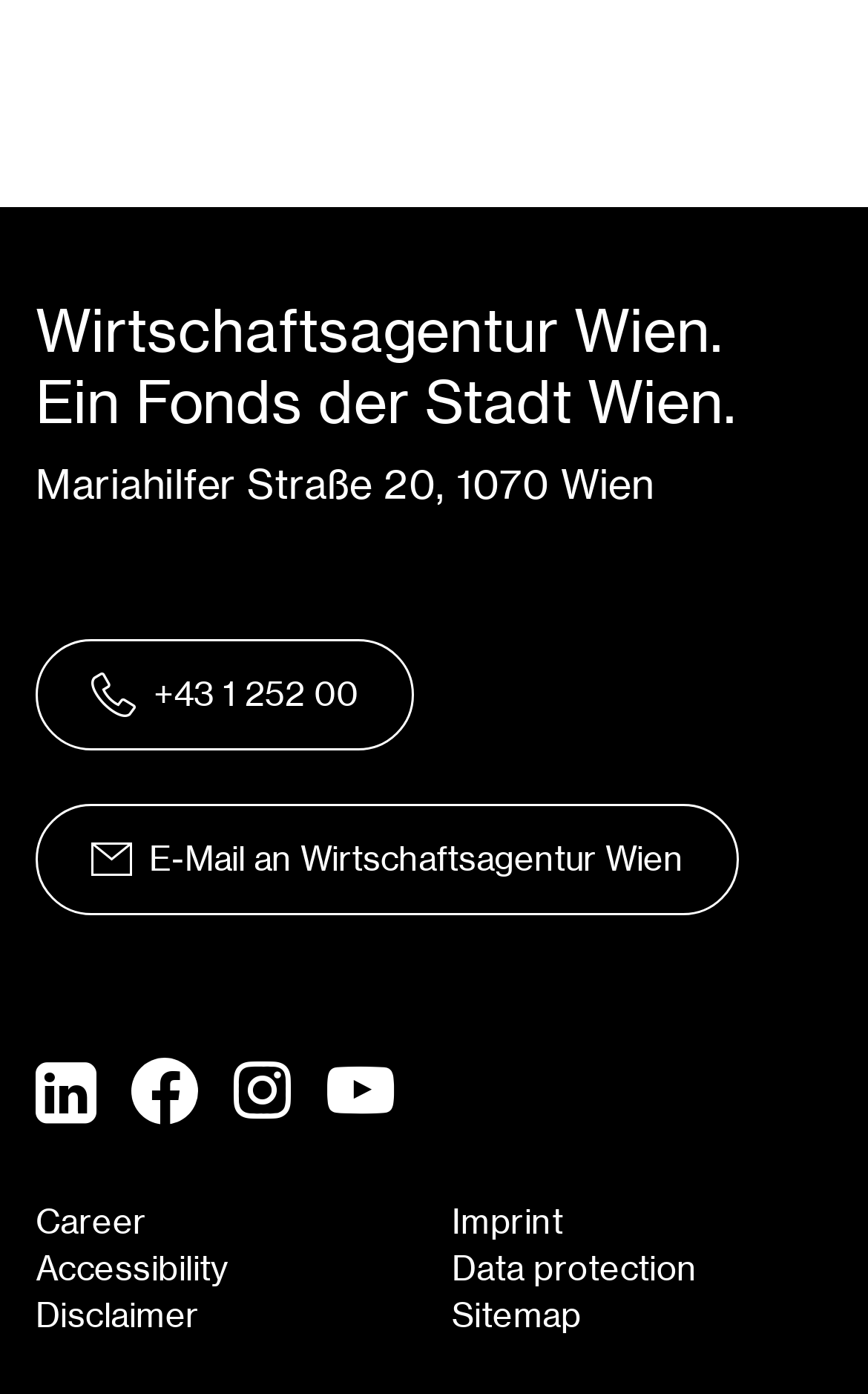Please specify the coordinates of the bounding box for the element that should be clicked to carry out this instruction: "Go to the Career page". The coordinates must be four float numbers between 0 and 1, formatted as [left, top, right, bottom].

[0.041, 0.861, 0.169, 0.895]